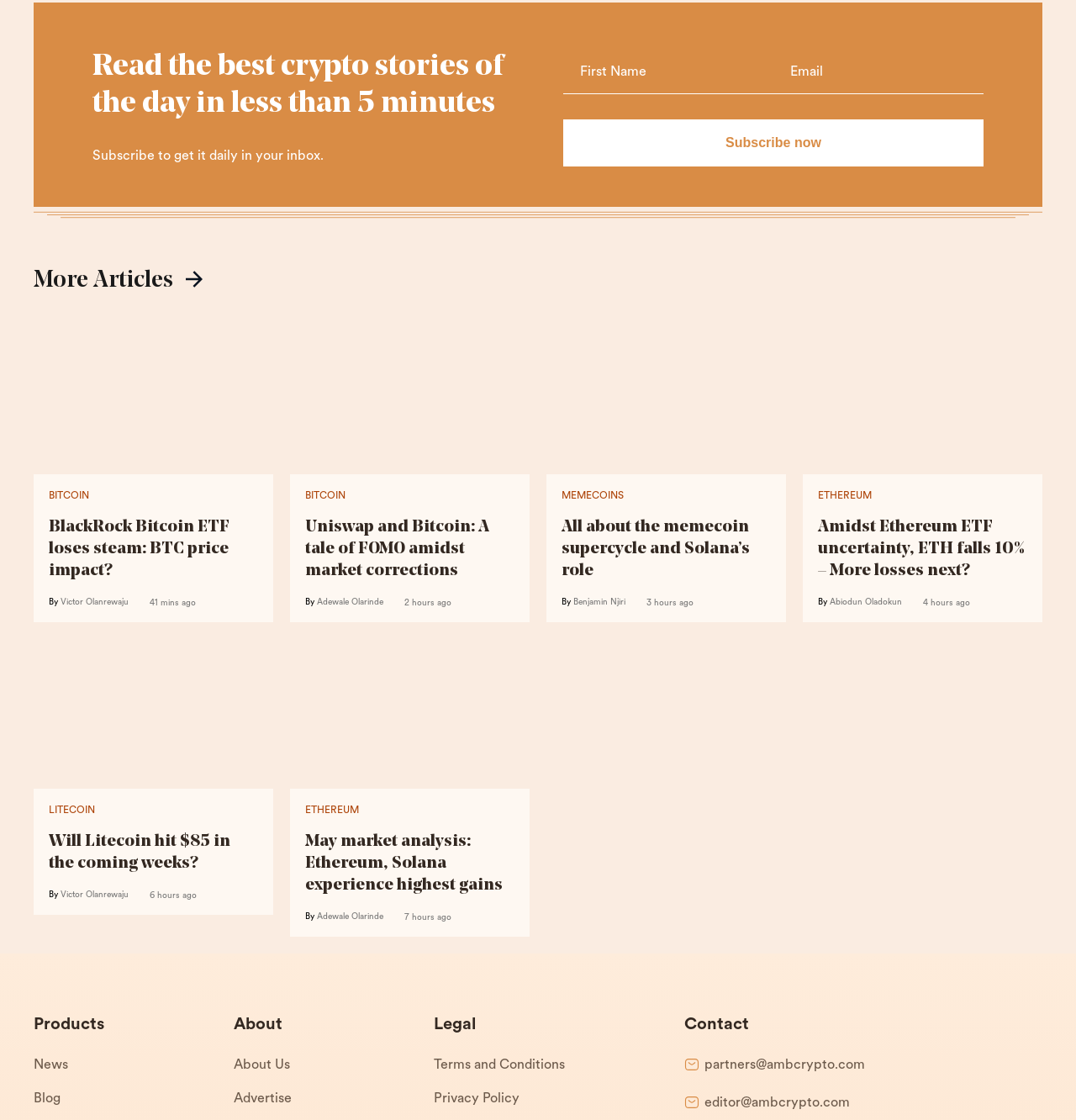Pinpoint the bounding box coordinates of the element that must be clicked to accomplish the following instruction: "Learn about Uniswap and Bitcoin". The coordinates should be in the format of four float numbers between 0 and 1, i.e., [left, top, right, bottom].

[0.27, 0.406, 0.492, 0.421]